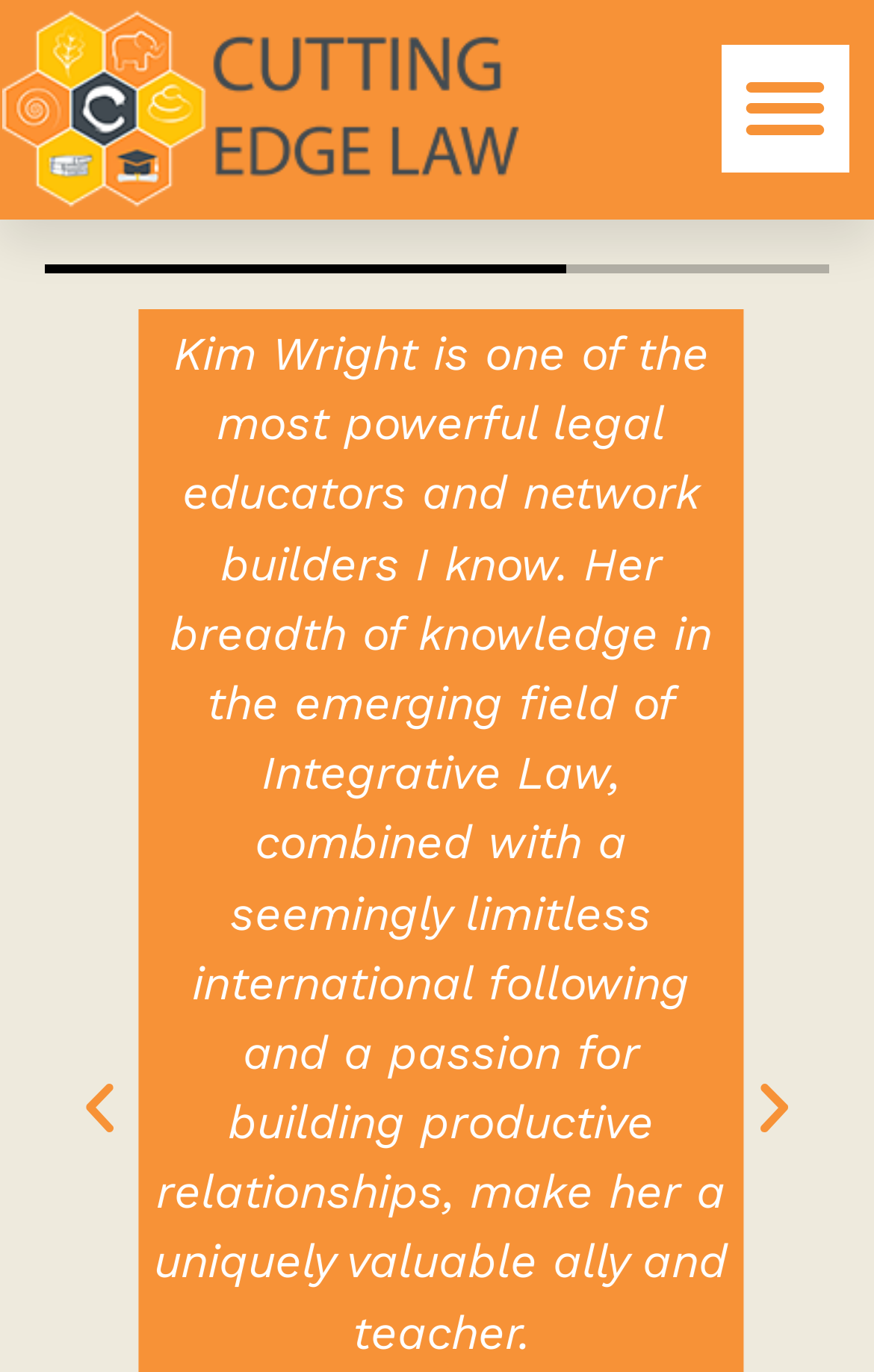Bounding box coordinates are specified in the format (top-left x, top-left y, bottom-right x, bottom-right y). All values are floating point numbers bounded between 0 and 1. Please provide the bounding box coordinate of the region this sentence describes: Next

[0.849, 0.783, 0.923, 0.83]